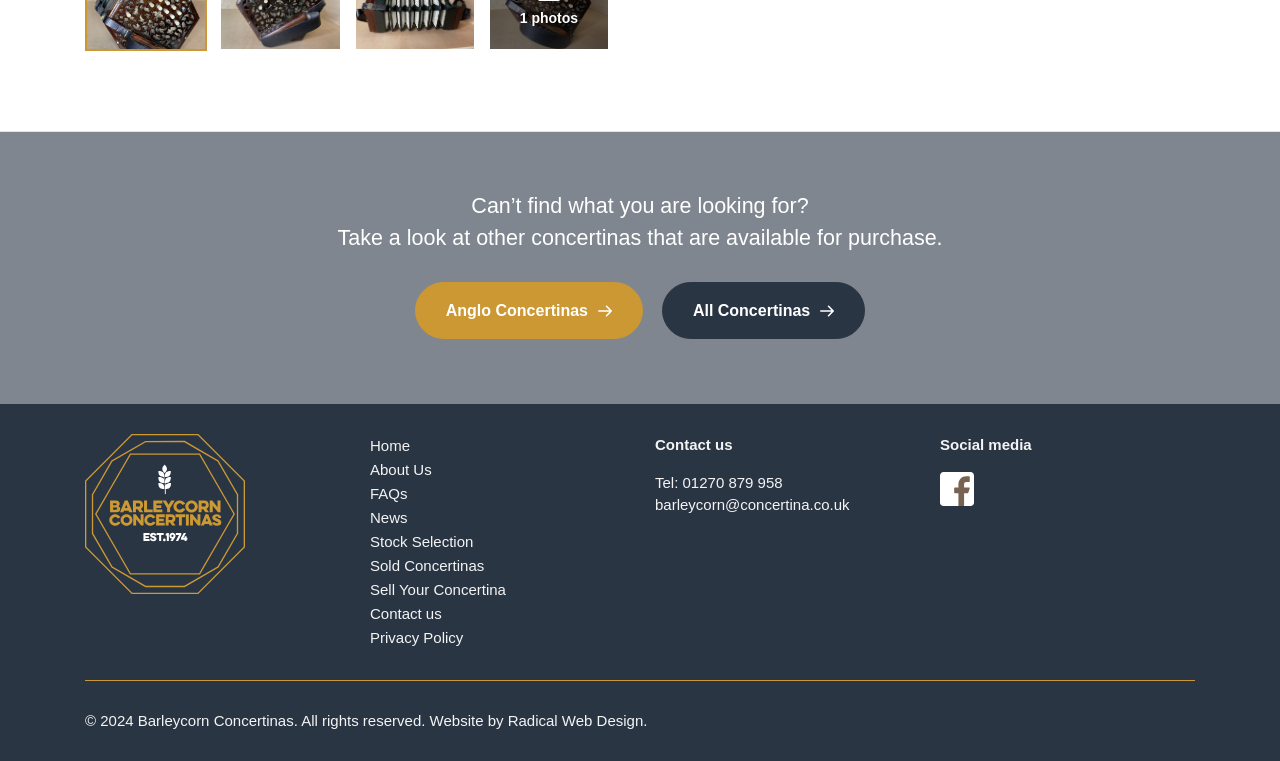Locate the UI element described by About Us and provide its bounding box coordinates. Use the format (top-left x, top-left y, bottom-right x, bottom-right y) with all values as floating point numbers between 0 and 1.

[0.289, 0.606, 0.337, 0.628]